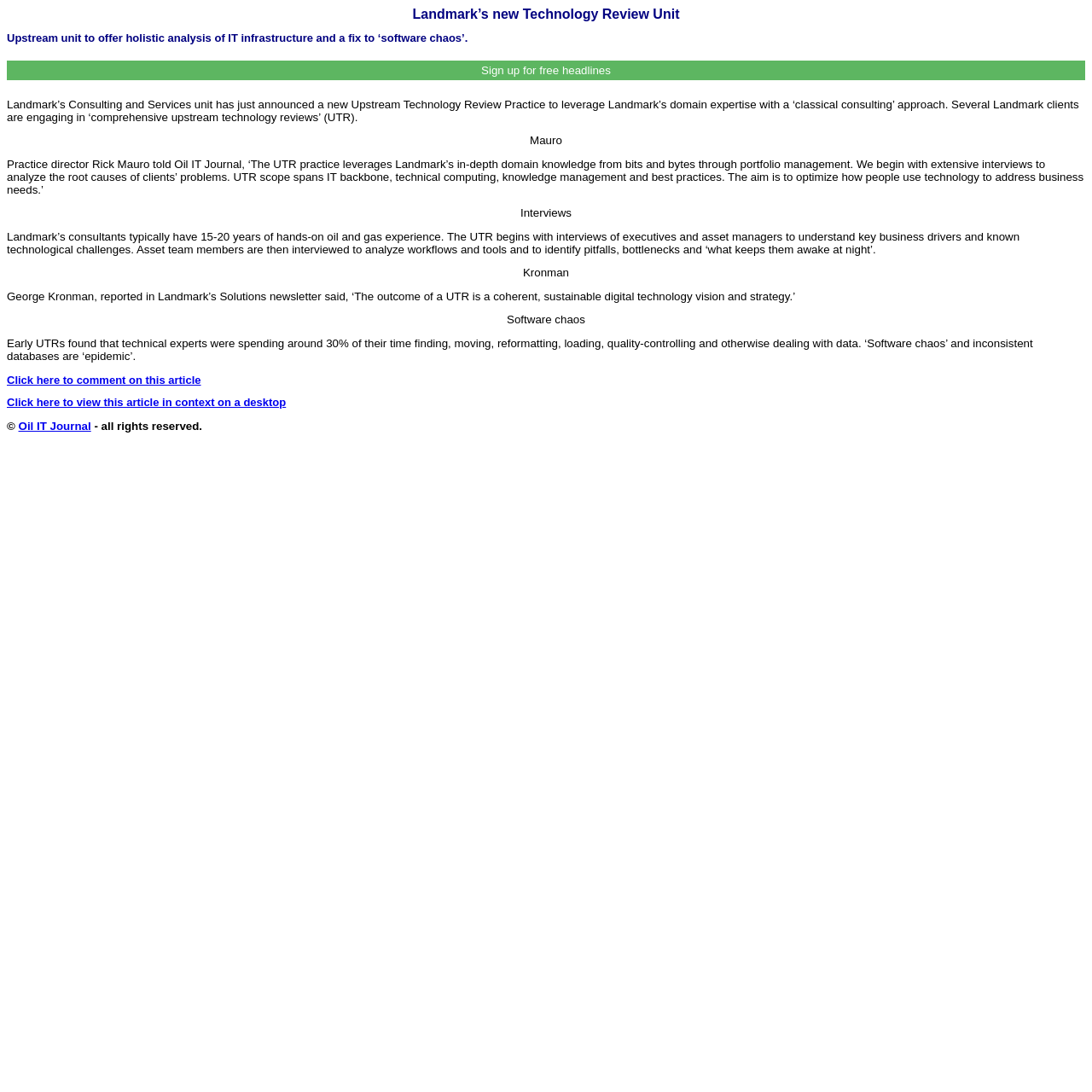Please find the top heading of the webpage and generate its text.

Landmark’s new Technology Review Unit